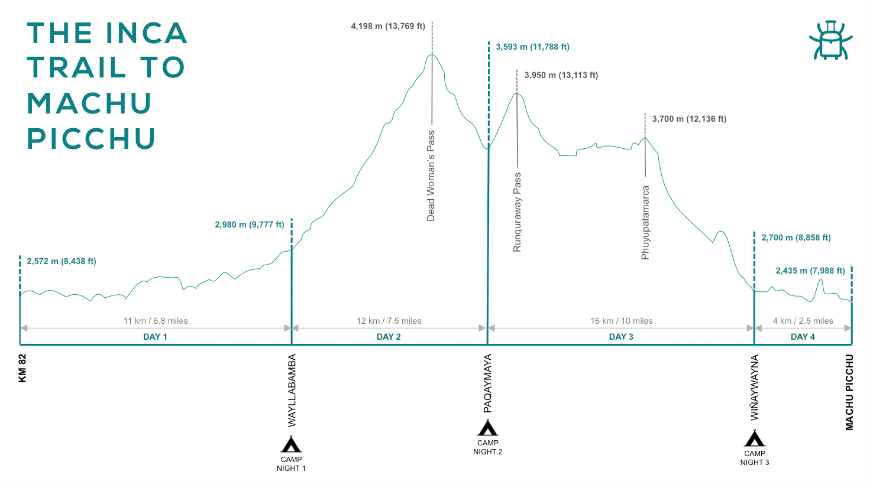What is the total distance covered on Day 3?
Please provide a comprehensive answer based on the details in the screenshot.

According to the elevation profile, Day 3 of the trek covers a total distance of 16 km, which is equivalent to 10 miles, and includes significant points like Runaway Pass and Phuyupatamarca.